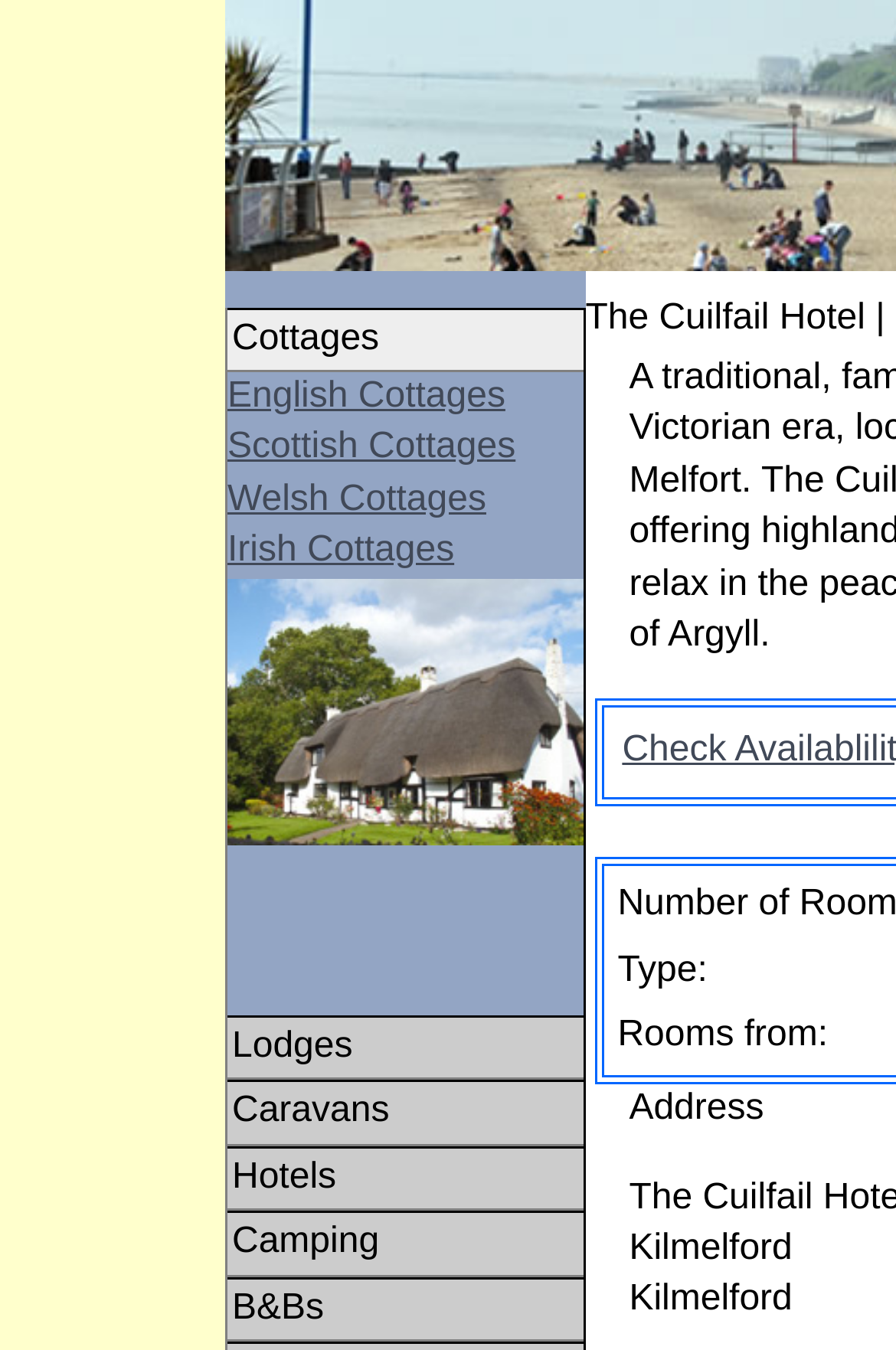Please give a one-word or short phrase response to the following question: 
What type of accommodations are listed?

Cottages, Lodges, Caravans, Hotels, Camping, B&Bs